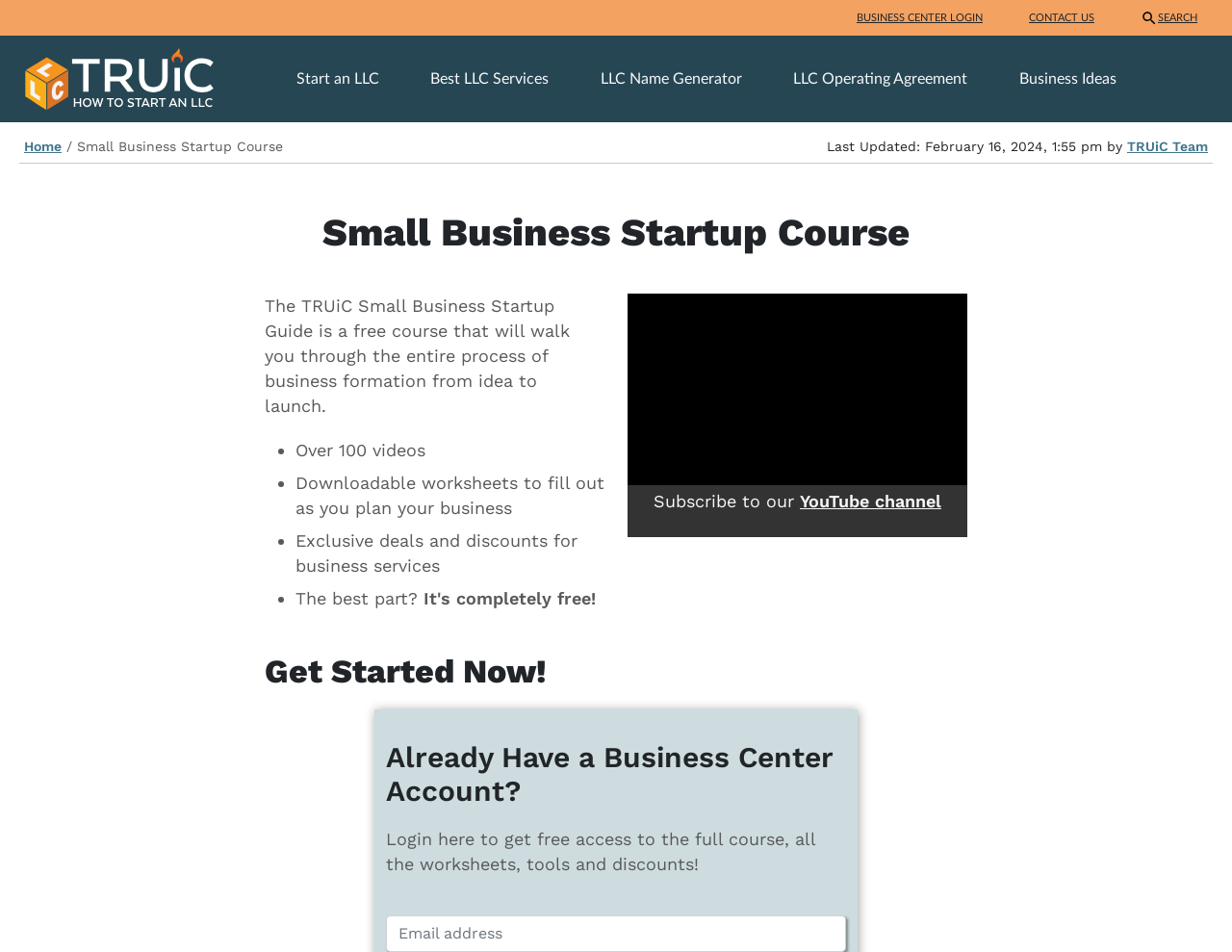Identify the bounding box coordinates of the region I need to click to complete this instruction: "search for something".

[0.92, 0.0, 0.978, 0.037]